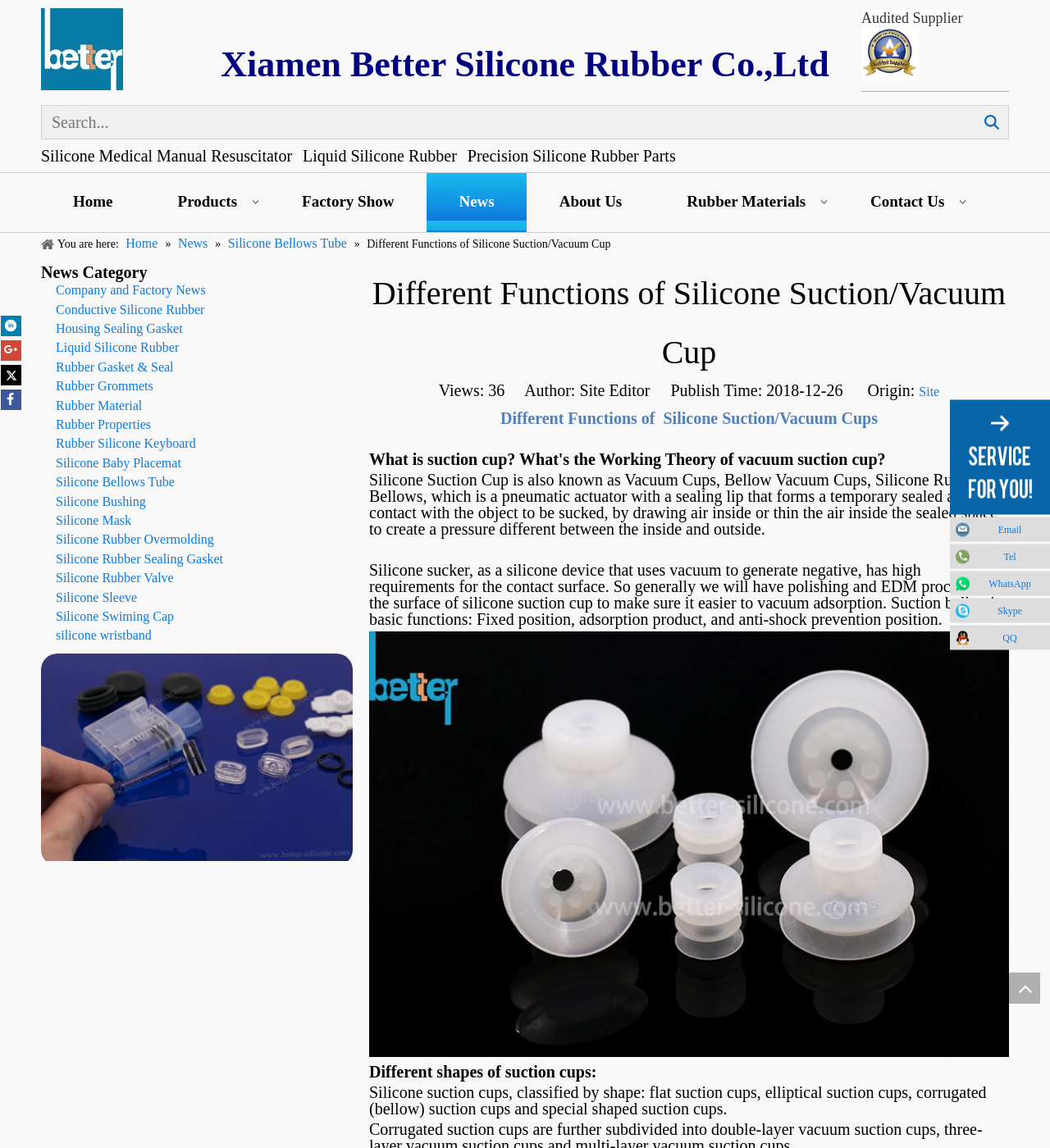Pinpoint the bounding box coordinates of the element you need to click to execute the following instruction: "View journal article". The bounding box should be represented by four float numbers between 0 and 1, in the format [left, top, right, bottom].

None